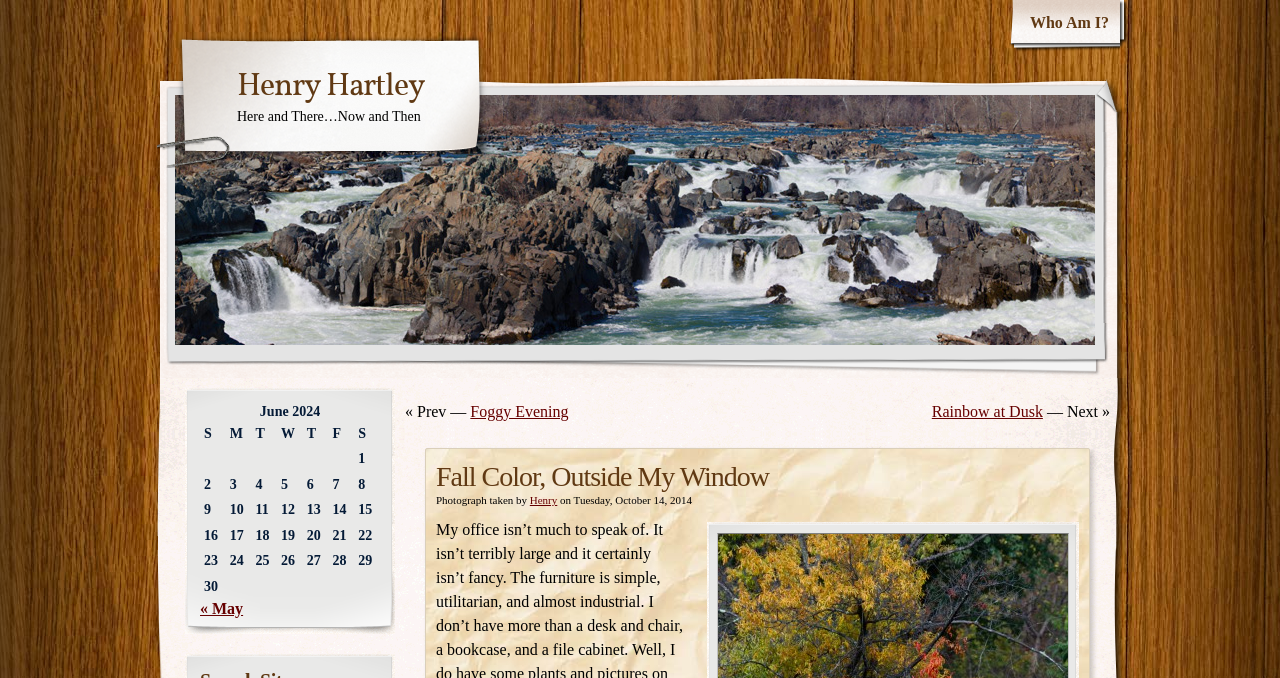What is the date of the photograph?
From the details in the image, provide a complete and detailed answer to the question.

The date of the photograph is mentioned in the static text element 'on Tuesday, October 14, 2014'.